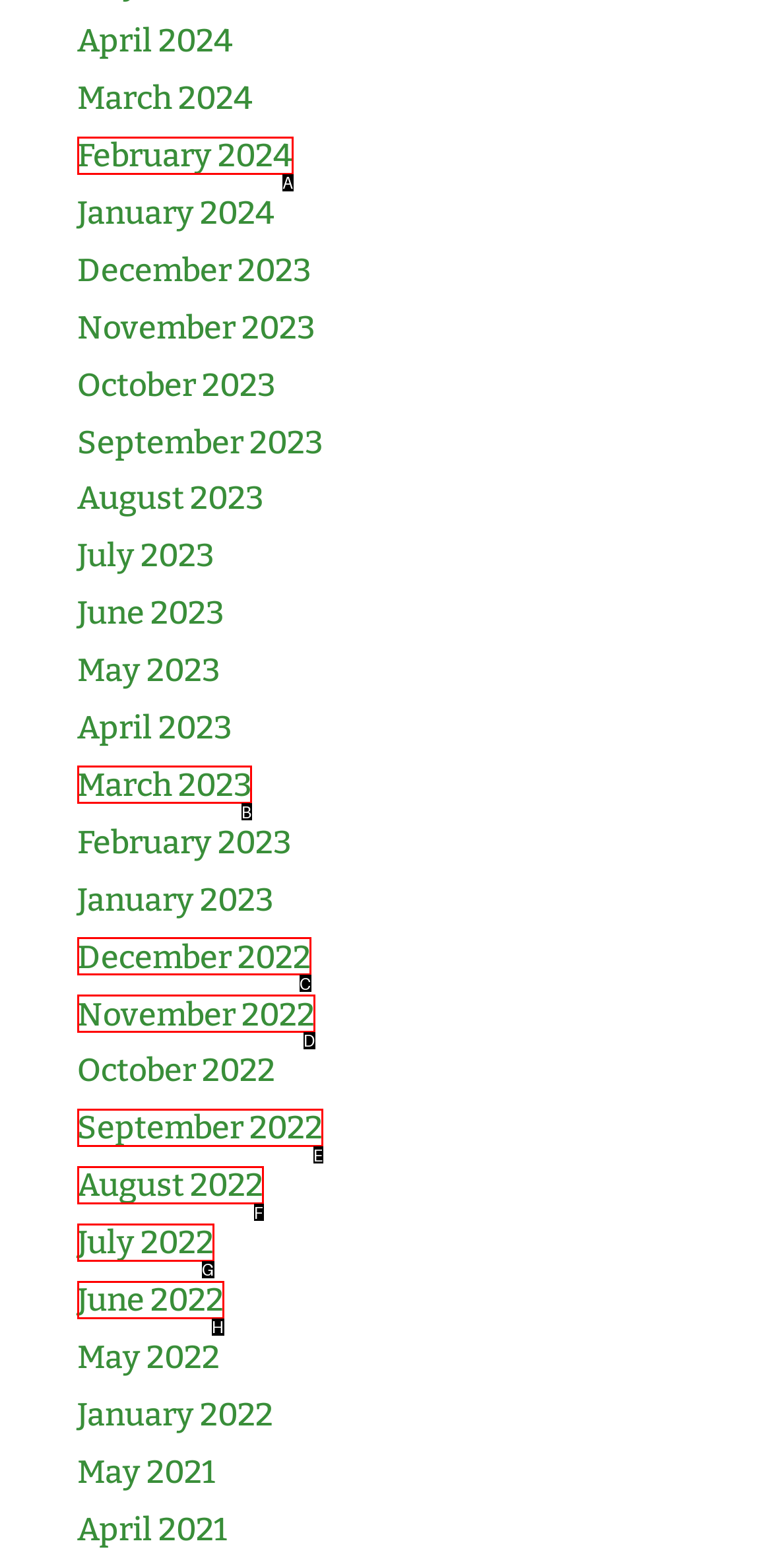Tell me which letter I should select to achieve the following goal: browse June 2022
Answer with the corresponding letter from the provided options directly.

H